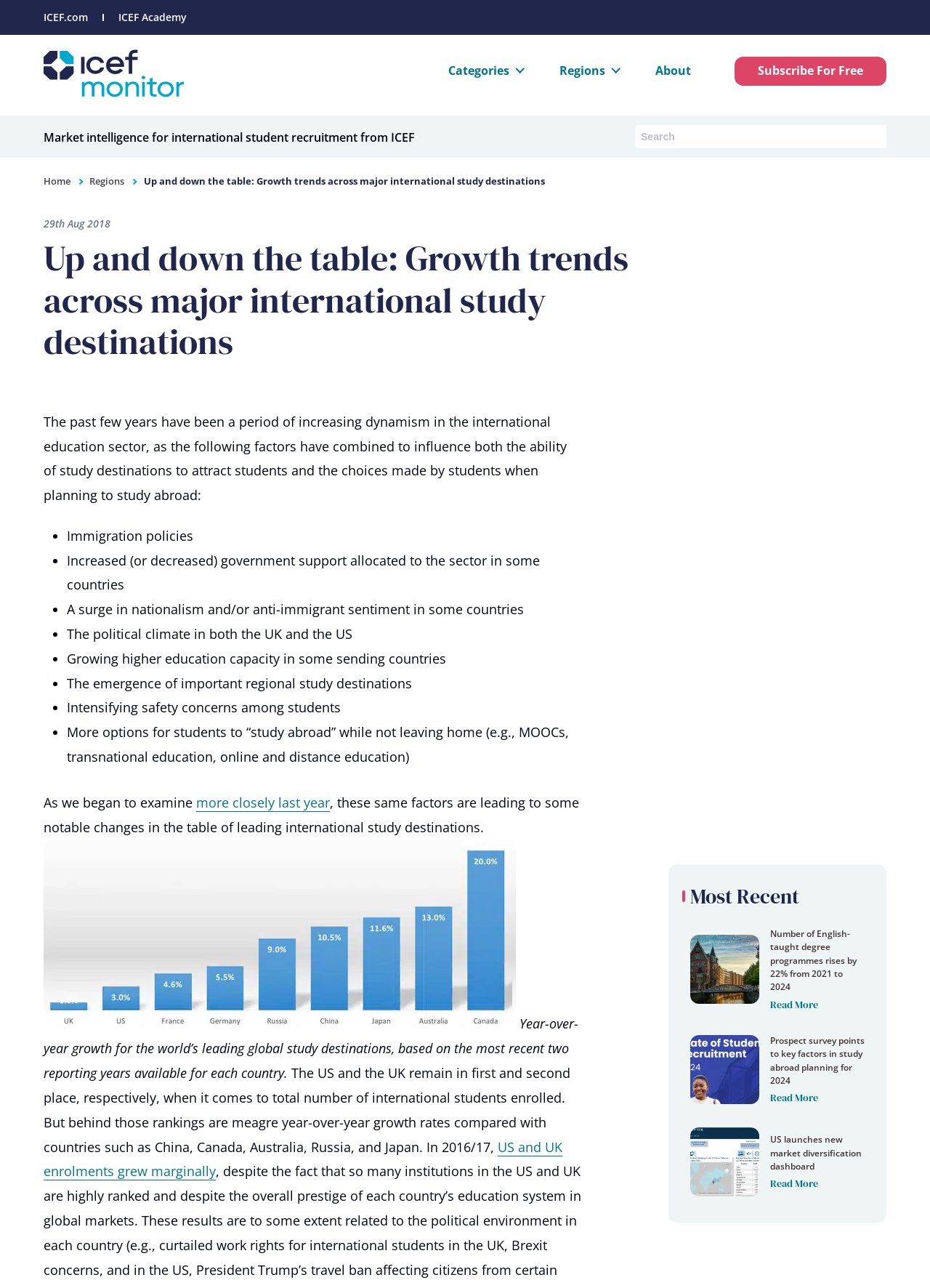Please determine the bounding box coordinates of the element's region to click in order to carry out the following instruction: "Subscribe for free to ICEF Monitor". The coordinates should be four float numbers between 0 and 1, i.e., [left, top, right, bottom].

[0.79, 0.044, 0.953, 0.066]